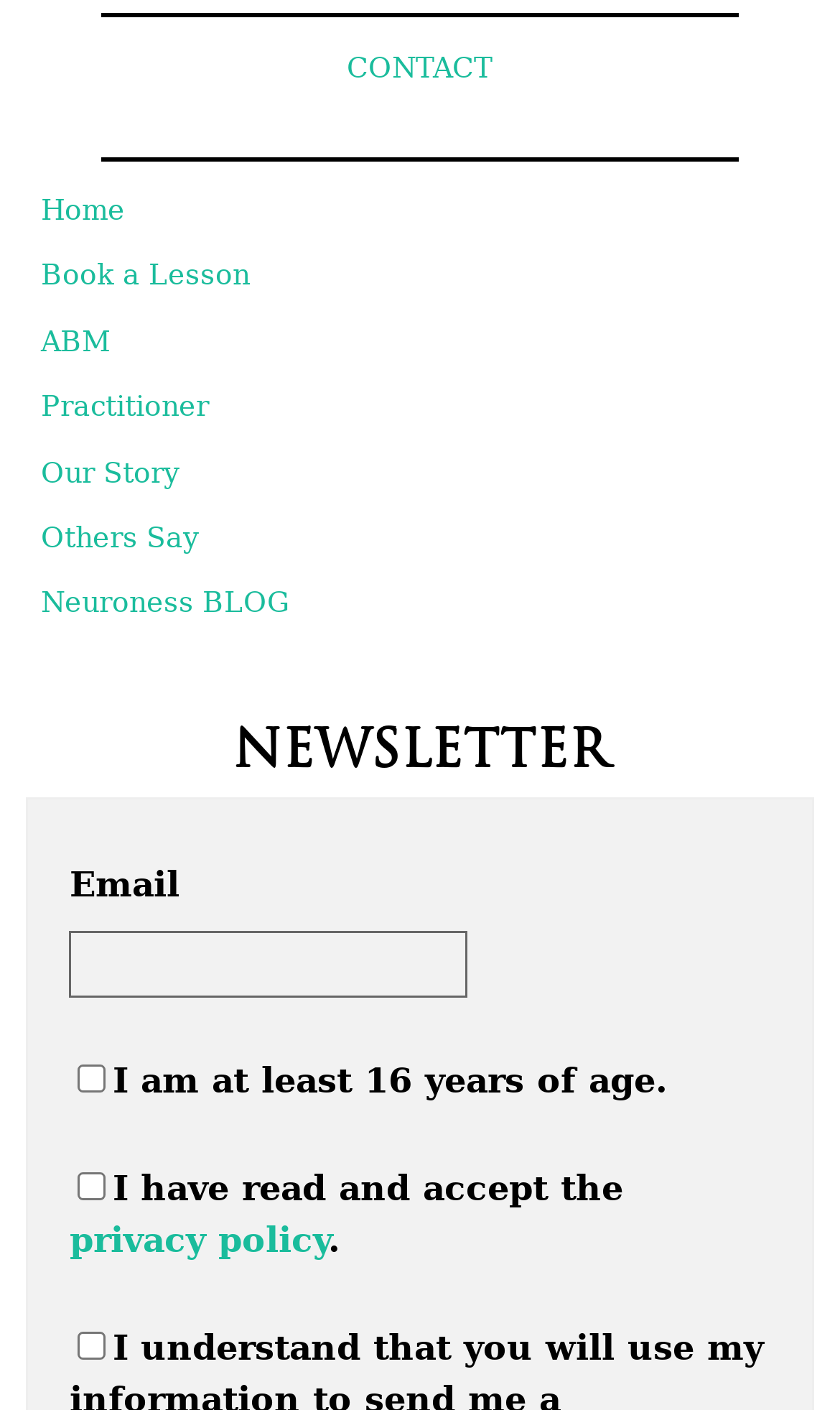How many links are present in the top navigation bar?
Refer to the image and provide a one-word or short phrase answer.

7